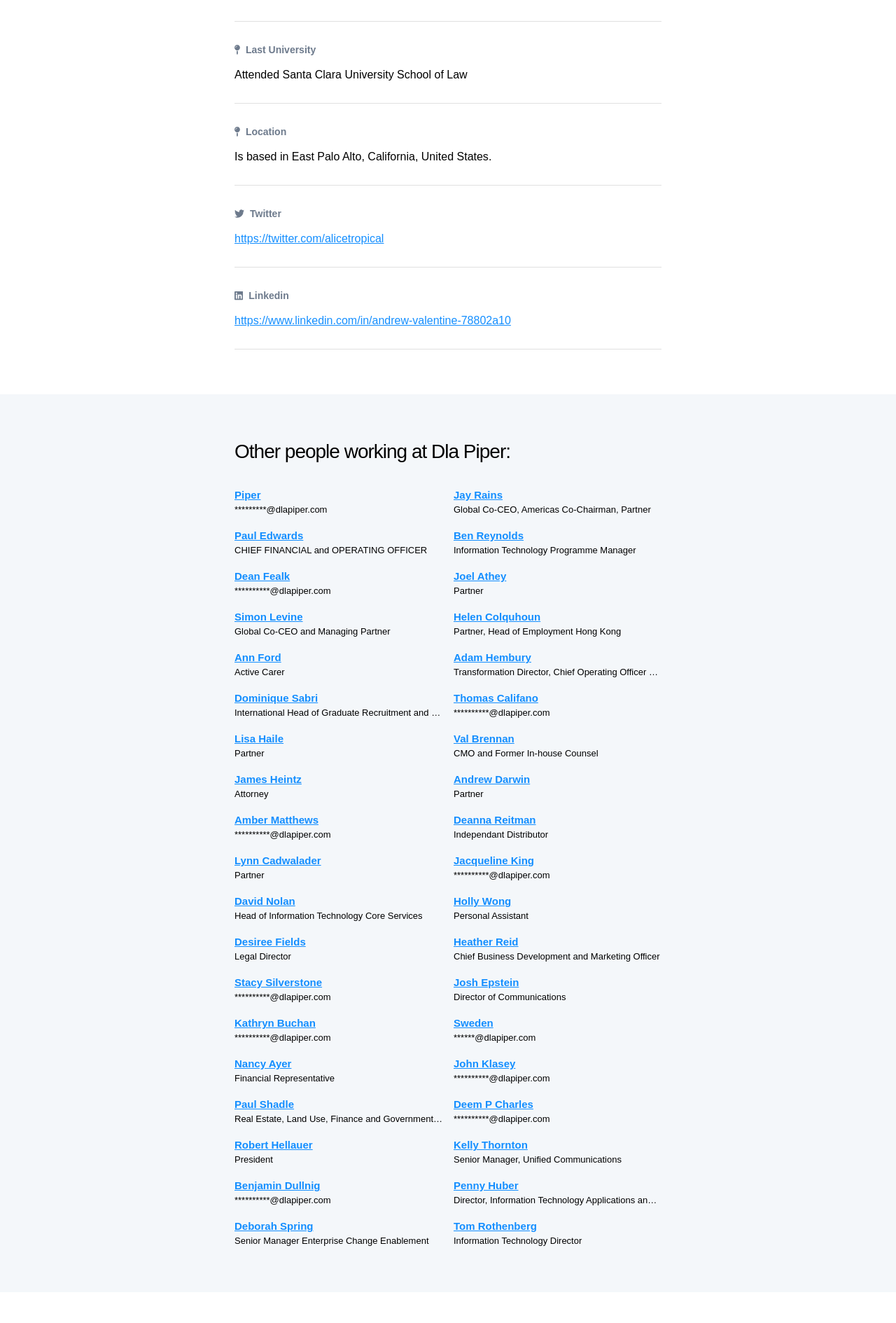Determine the bounding box coordinates for the area you should click to complete the following instruction: "Select the English language".

None